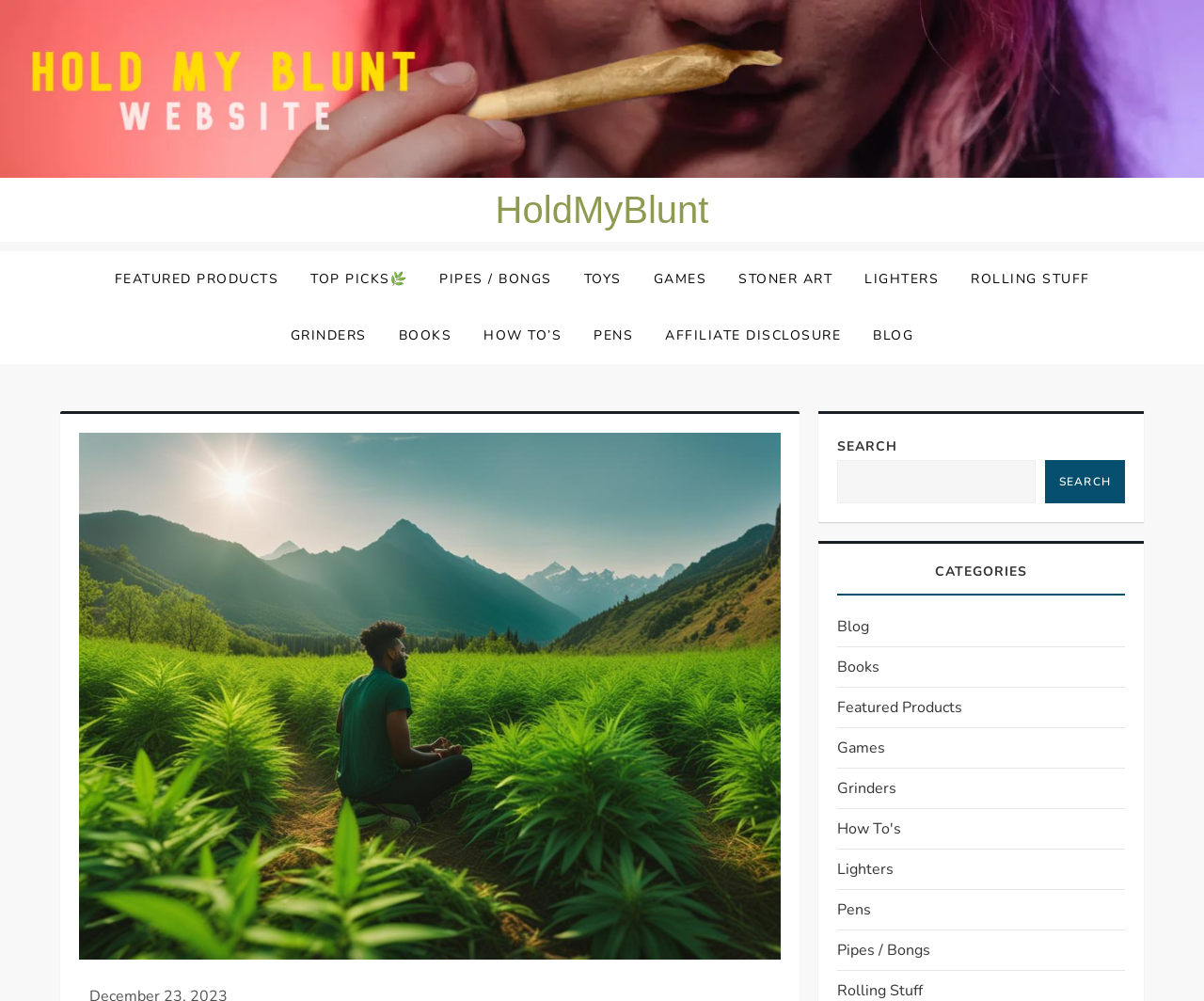Locate the bounding box coordinates of the area where you should click to accomplish the instruction: "Learn about stress management".

[0.066, 0.432, 0.649, 0.959]